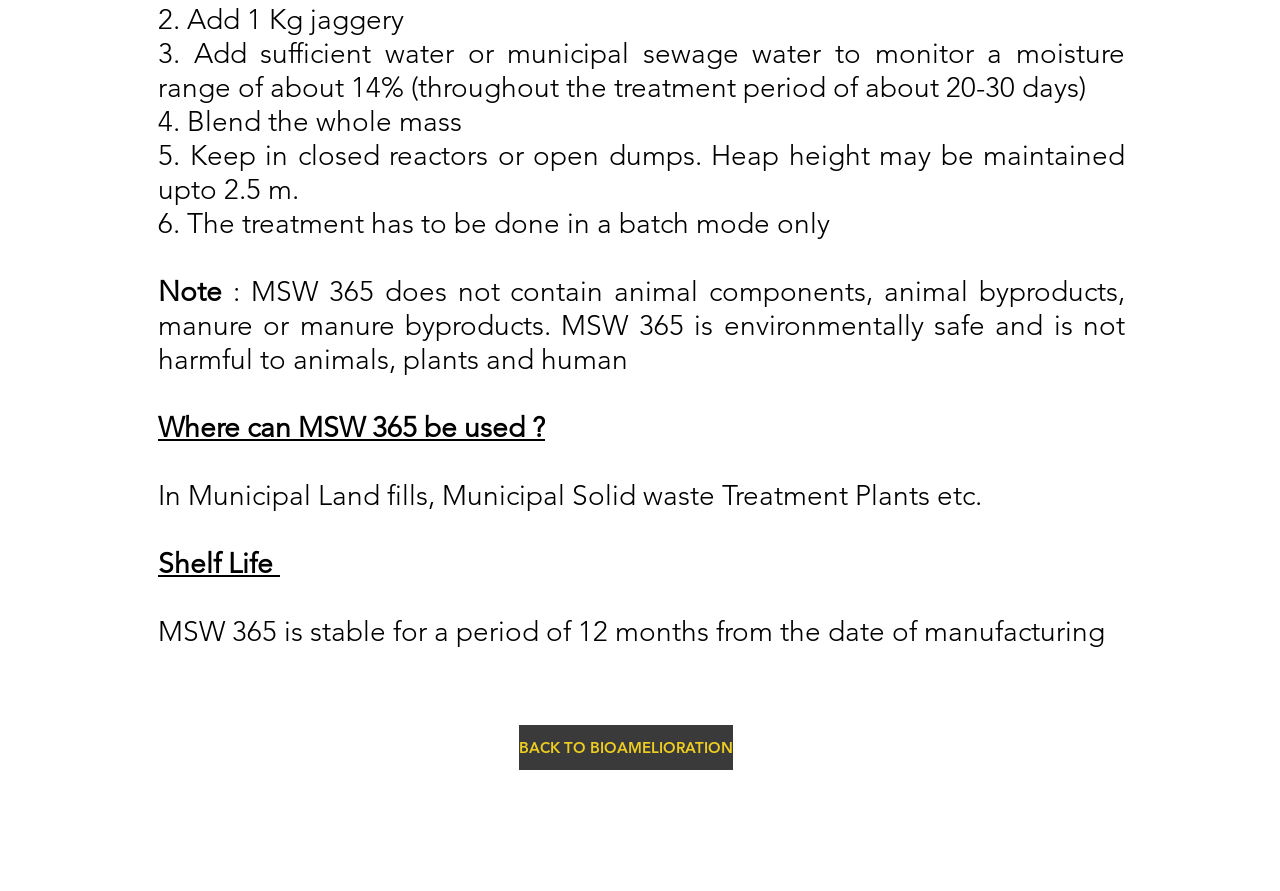What is the purpose of adding 1 kg jaggery?
Please answer the question with as much detail and depth as you can.

According to the instructions, adding 1 kg jaggery is the first step in the process, and it is done to monitor a moisture range of about 14% throughout the treatment period of about 20-30 days.